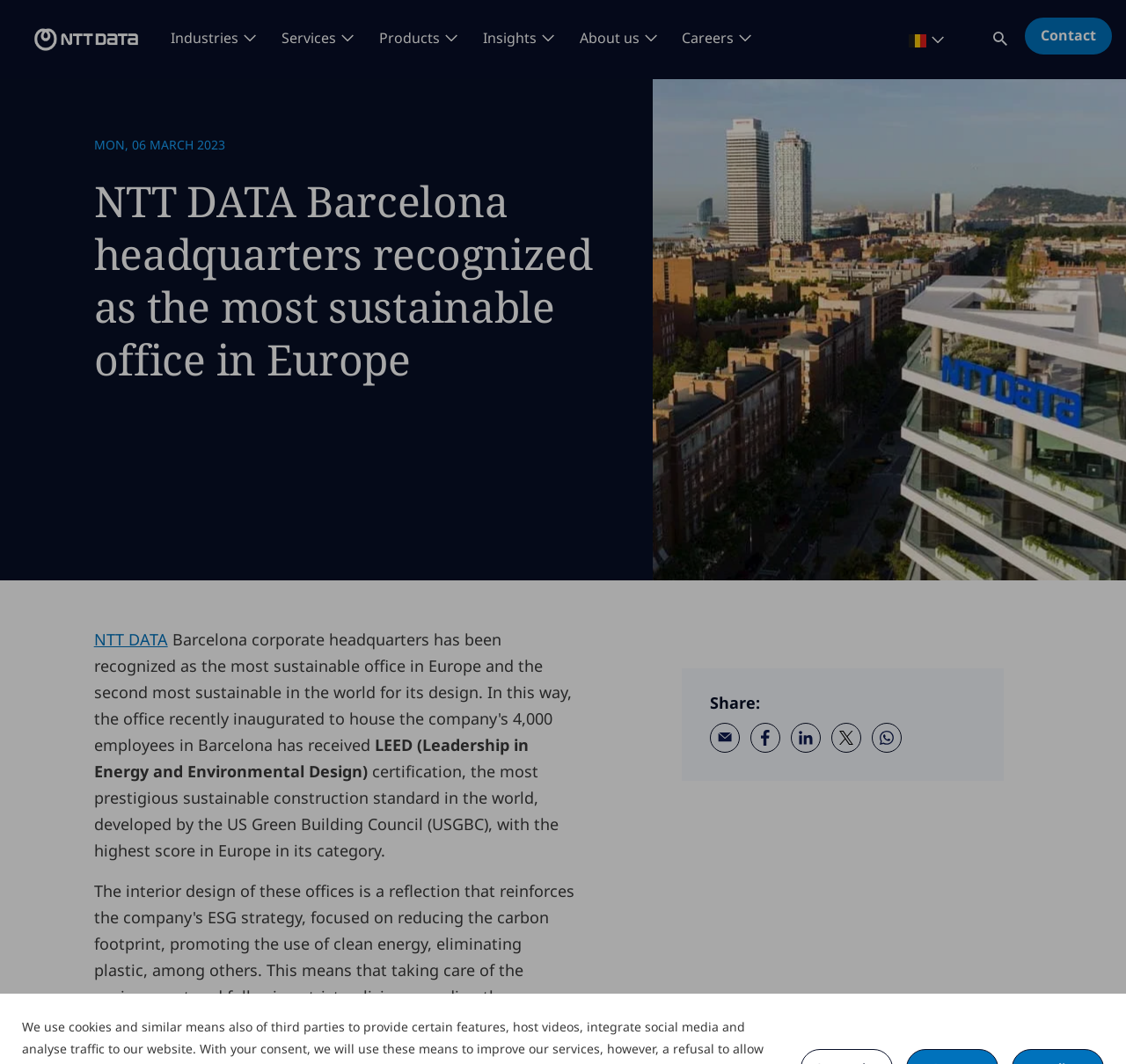Use a single word or phrase to answer the question: 
What is the date mentioned in the article?

MON, 06 MARCH 2023